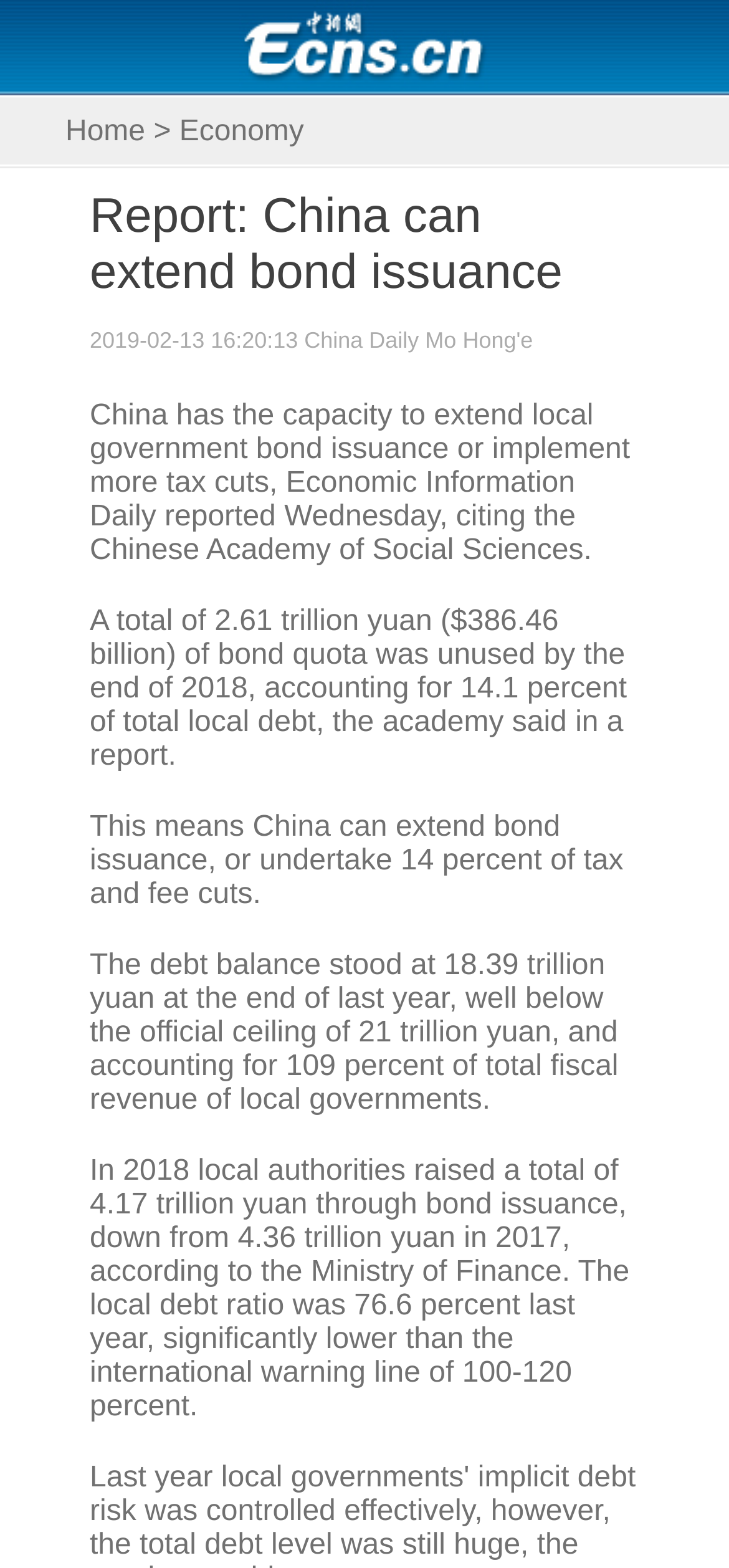Answer the question briefly using a single word or phrase: 
What is the topic of the report?

China's bond issuance